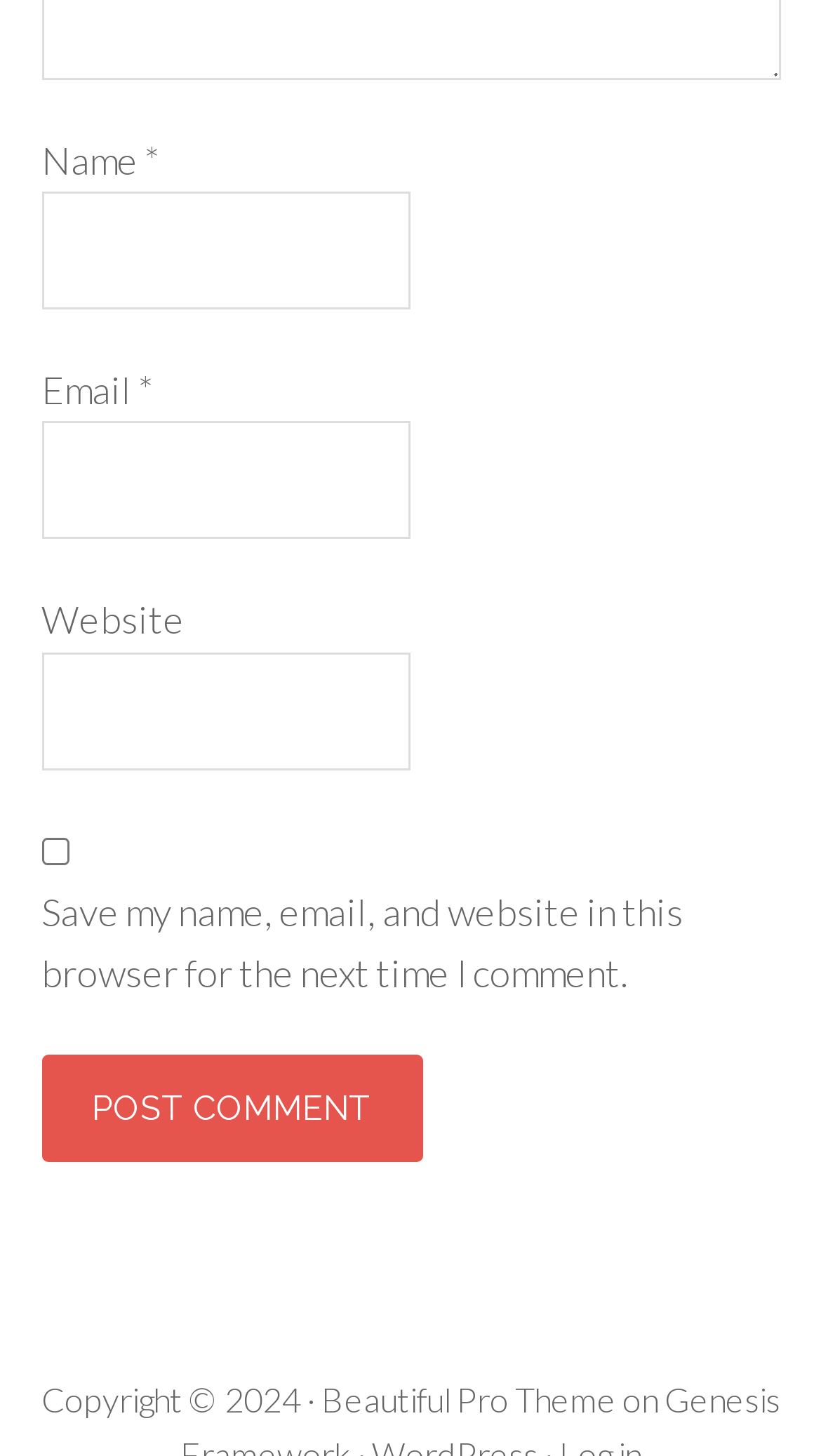What is the text on the button?
Give a detailed explanation using the information visible in the image.

The button has the text 'Post Comment' which is indicated by the StaticText element with the text 'POST COMMENT' inside the button element.